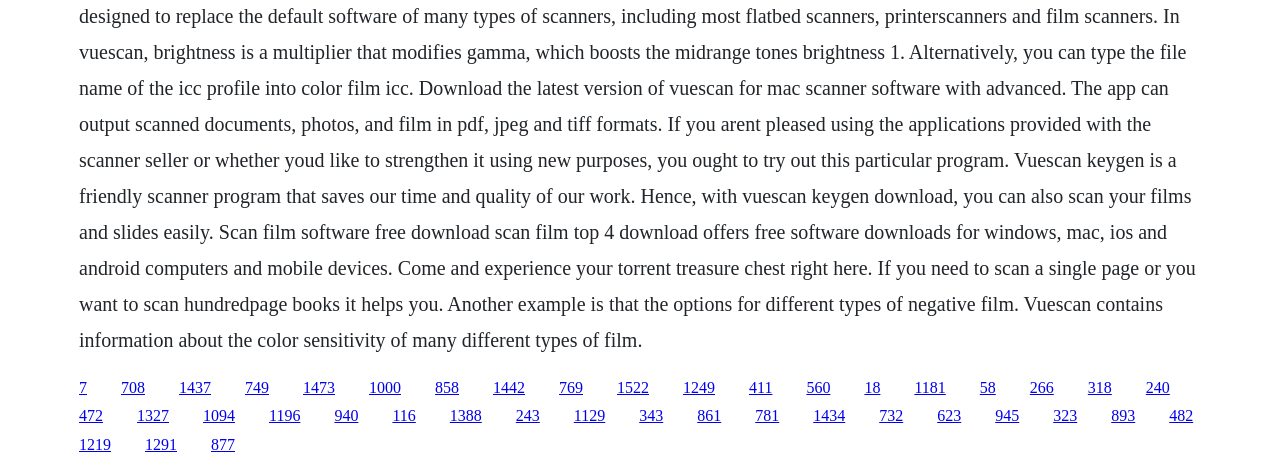Determine the bounding box coordinates for the region that must be clicked to execute the following instruction: "check 1181".

[0.714, 0.809, 0.739, 0.845]